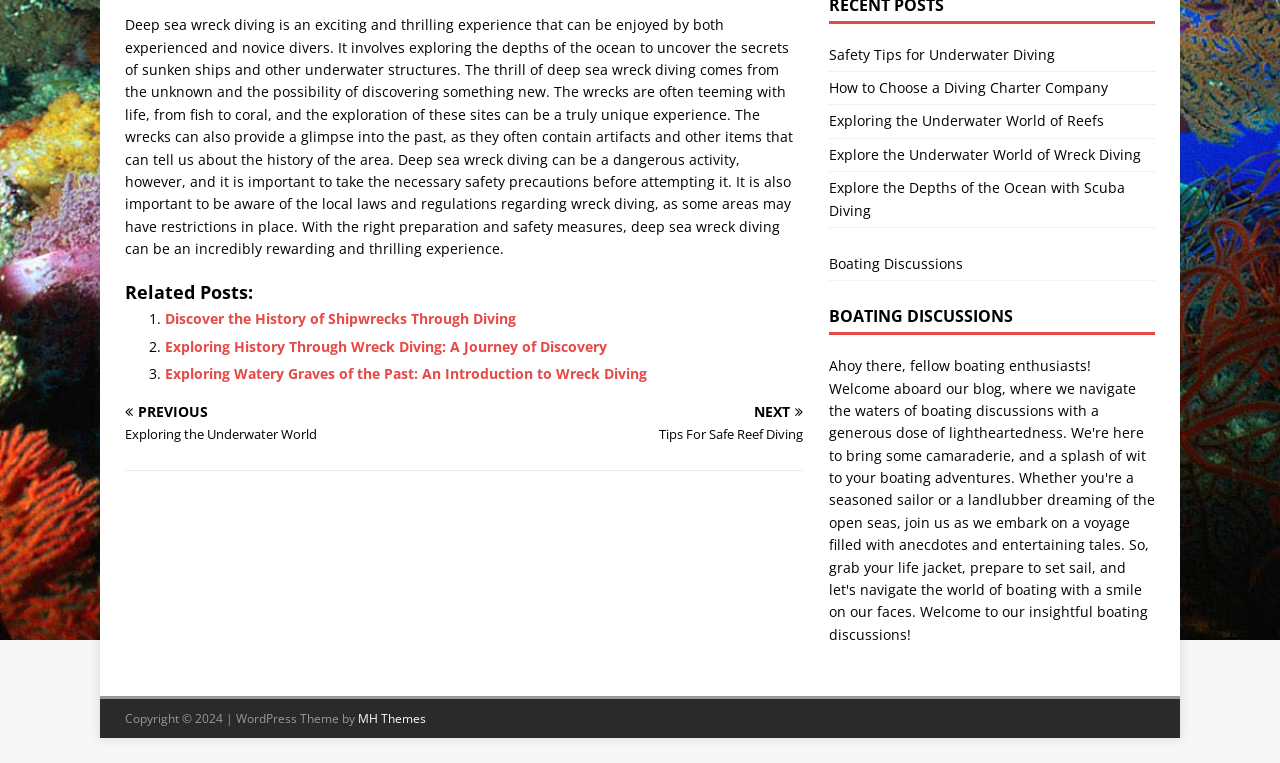Based on the element description "Classes & Events", predict the bounding box coordinates of the UI element.

None